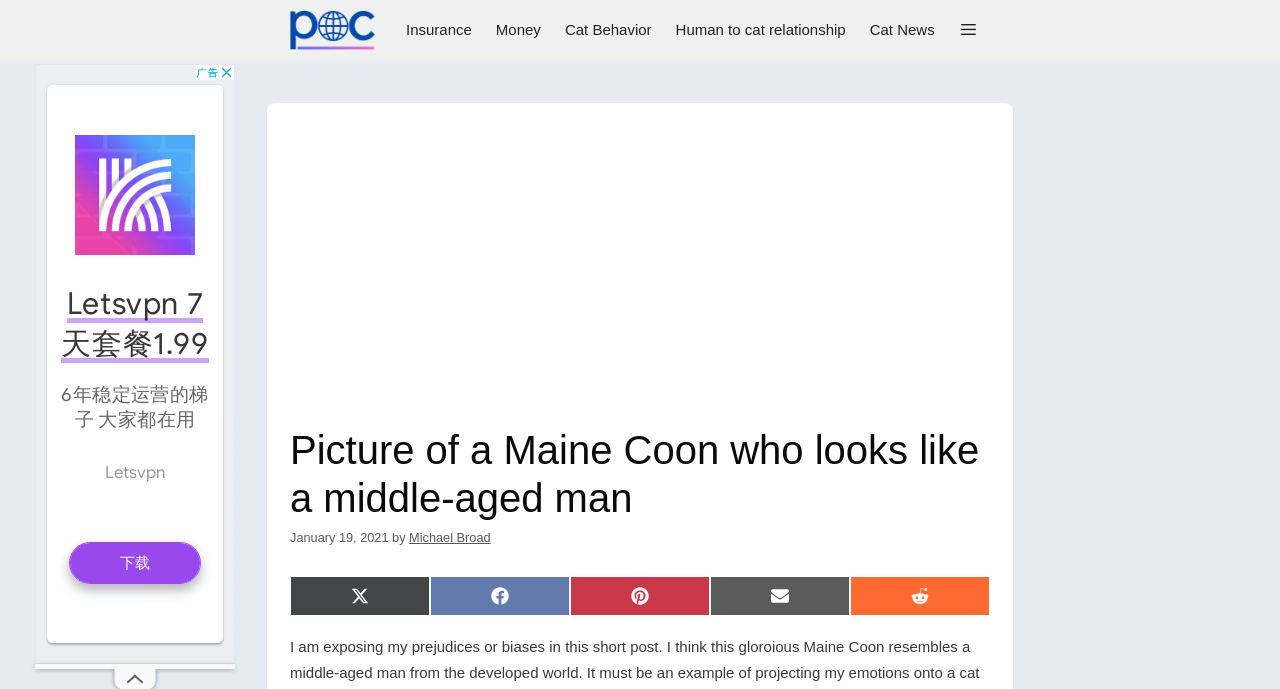Create an elaborate caption for the webpage.

This webpage is about a picture of a Maine Coon cat that resembles a middle-aged man, with a focus on animal advocacy. At the top of the page, there is a navigation bar with several links, including "Freethinking Animal Advocacy", "Insurance", "Money", "Cat Behavior", "Human to cat relationship", and "Cat News". To the right of these links, there is a button with an icon.

Below the navigation bar, there is a large header section that takes up most of the page. Within this section, there is an iframe advertisement on the left side, taking up about a quarter of the page width. To the right of the advertisement, there is a heading that reads "Picture of a Maine Coon who looks like a middle-aged man". Below the heading, there is a timestamp indicating that the article was published on January 19, 2021, followed by the author's name, "Michael Broad".

At the bottom of the page, there are several social media links, including Twitter, Facebook, Pinterest, Email, and Reddit, allowing users to share the content.

On the left side of the page, there is another iframe advertisement that takes up about a quarter of the page height.